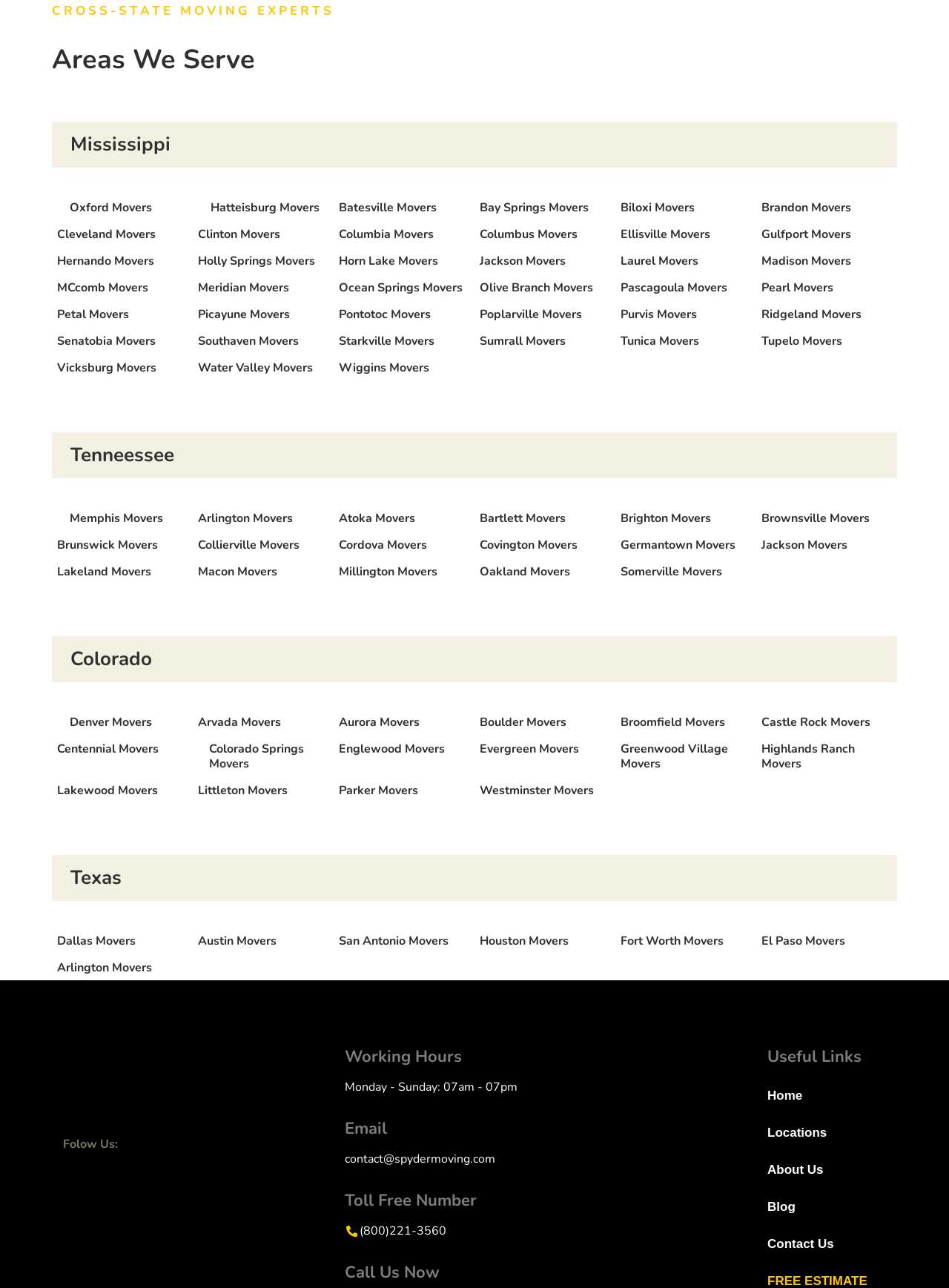Please find the bounding box for the UI element described by: "Blog".

[0.809, 0.931, 0.838, 0.942]